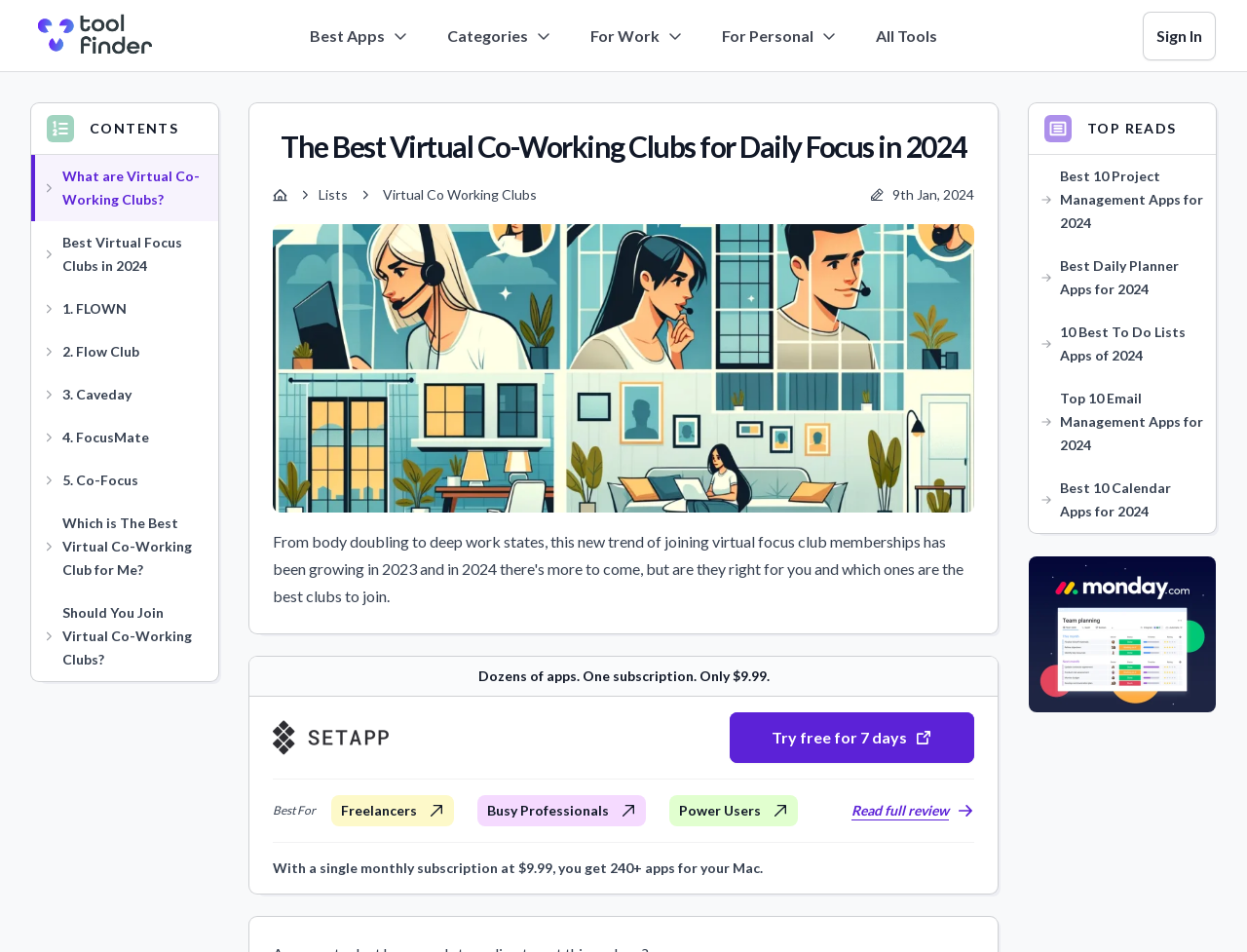What is the purpose of the virtual co-working clubs mentioned on the webpage?
Look at the image and answer the question using a single word or phrase.

to help retain focus and do work